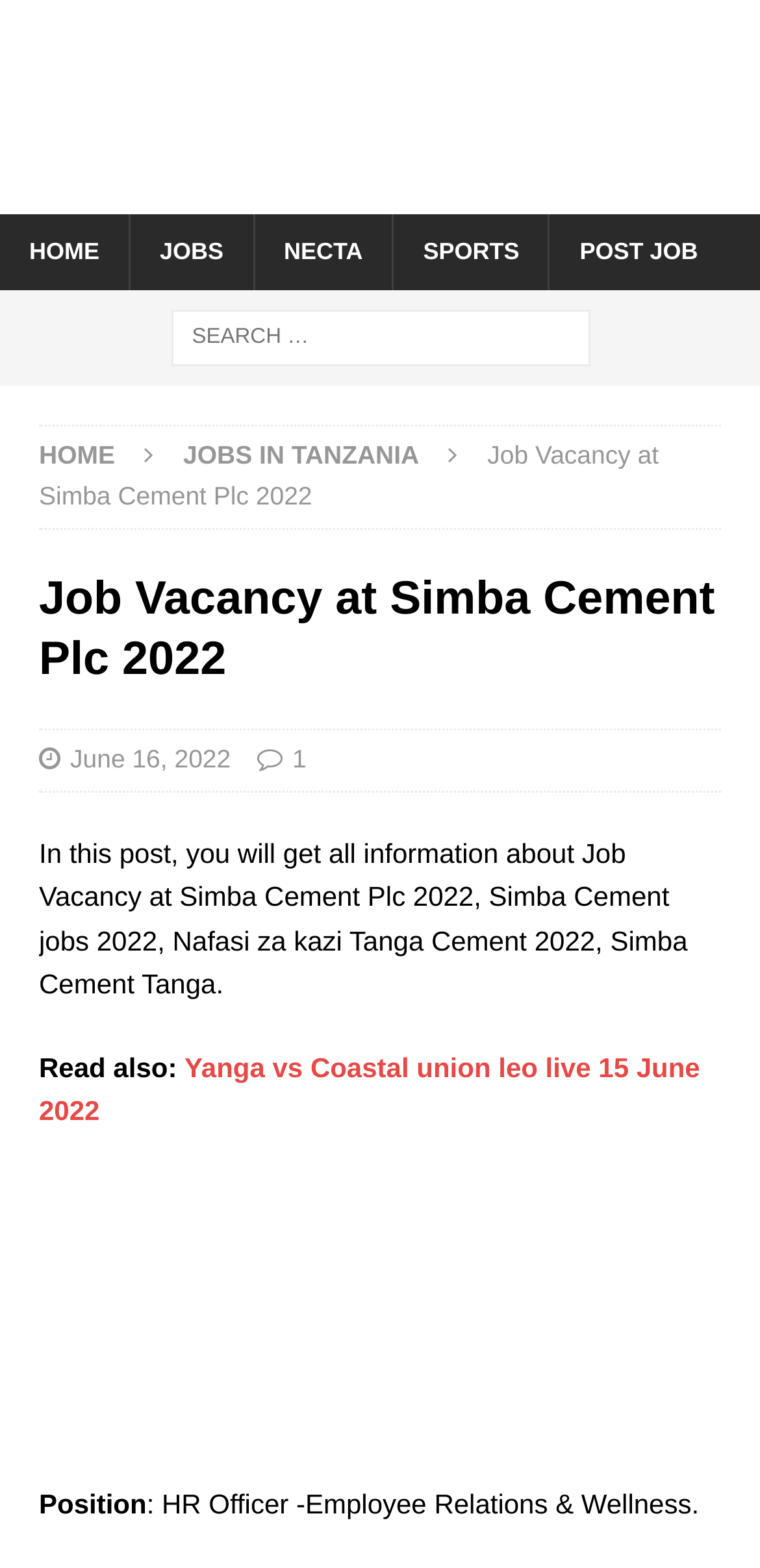Determine the bounding box coordinates of the clickable element to complete this instruction: "Search for a job". Provide the coordinates in the format of four float numbers between 0 and 1, [left, top, right, bottom].

[0.224, 0.198, 0.776, 0.234]